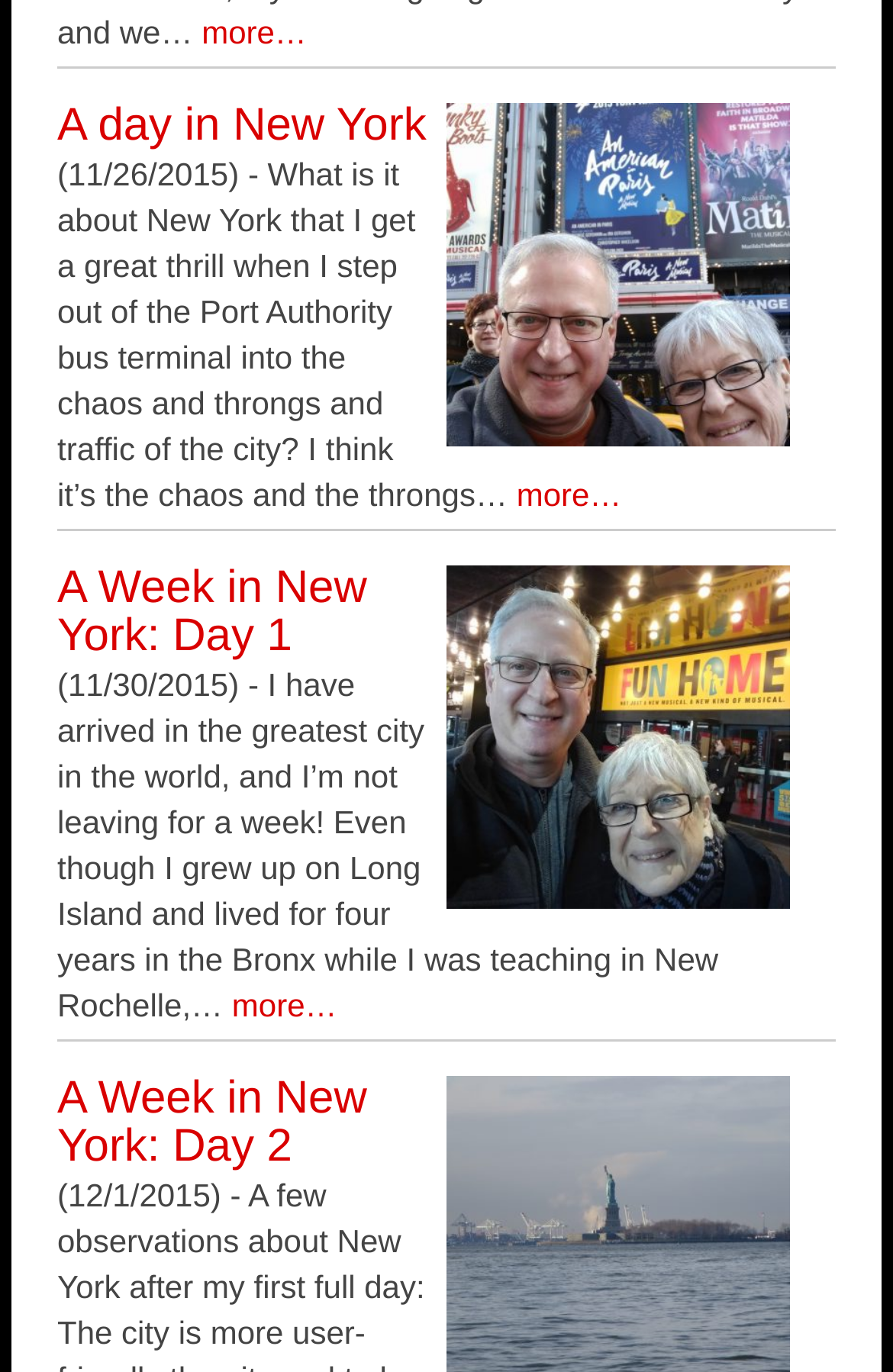Find the bounding box of the UI element described as: "more…". The bounding box coordinates should be given as four float values between 0 and 1, i.e., [left, top, right, bottom].

[0.226, 0.009, 0.343, 0.036]